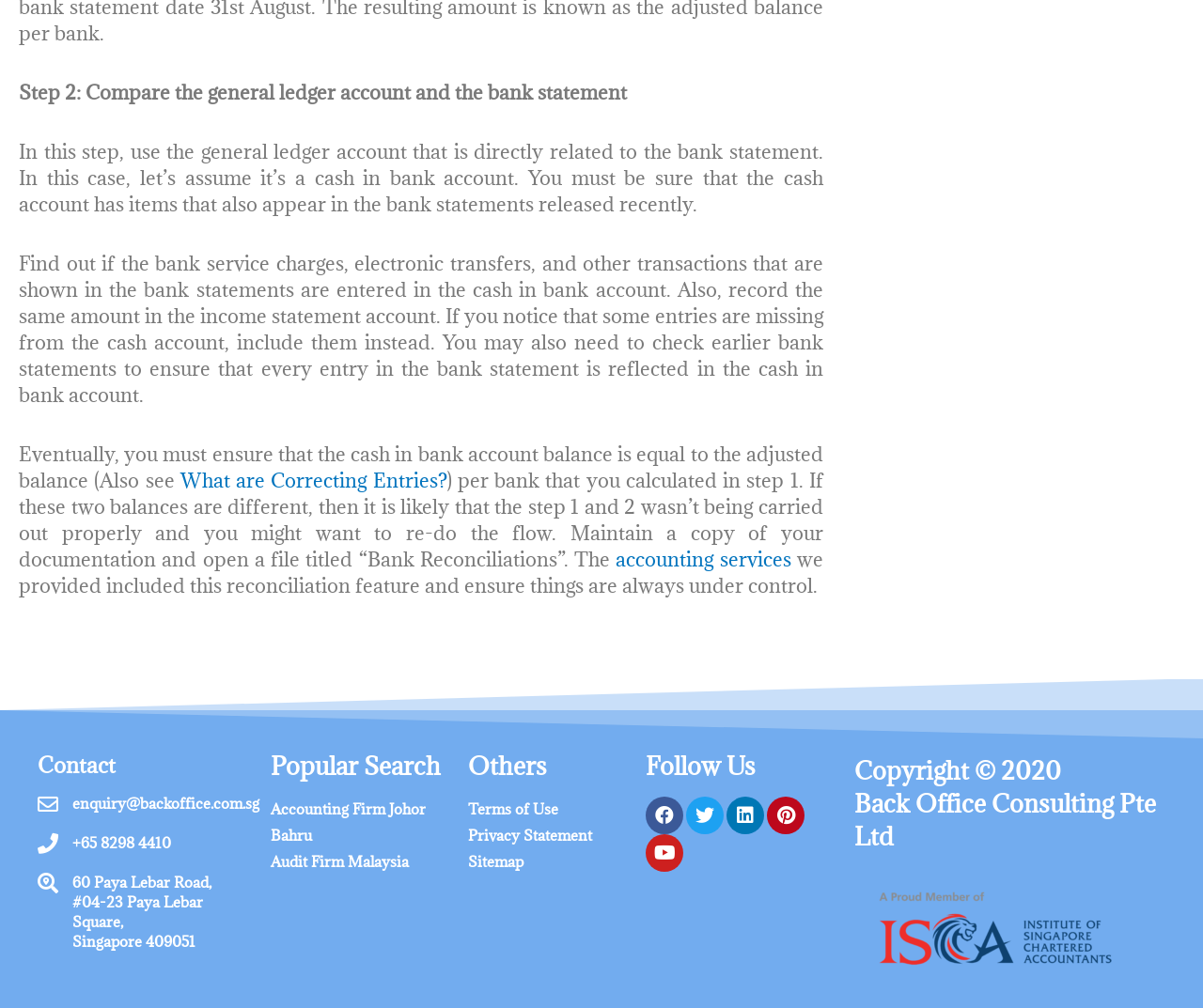Locate the bounding box for the described UI element: "Accounting Firm Johor Bahru". Ensure the coordinates are four float numbers between 0 and 1, formatted as [left, top, right, bottom].

[0.225, 0.793, 0.354, 0.838]